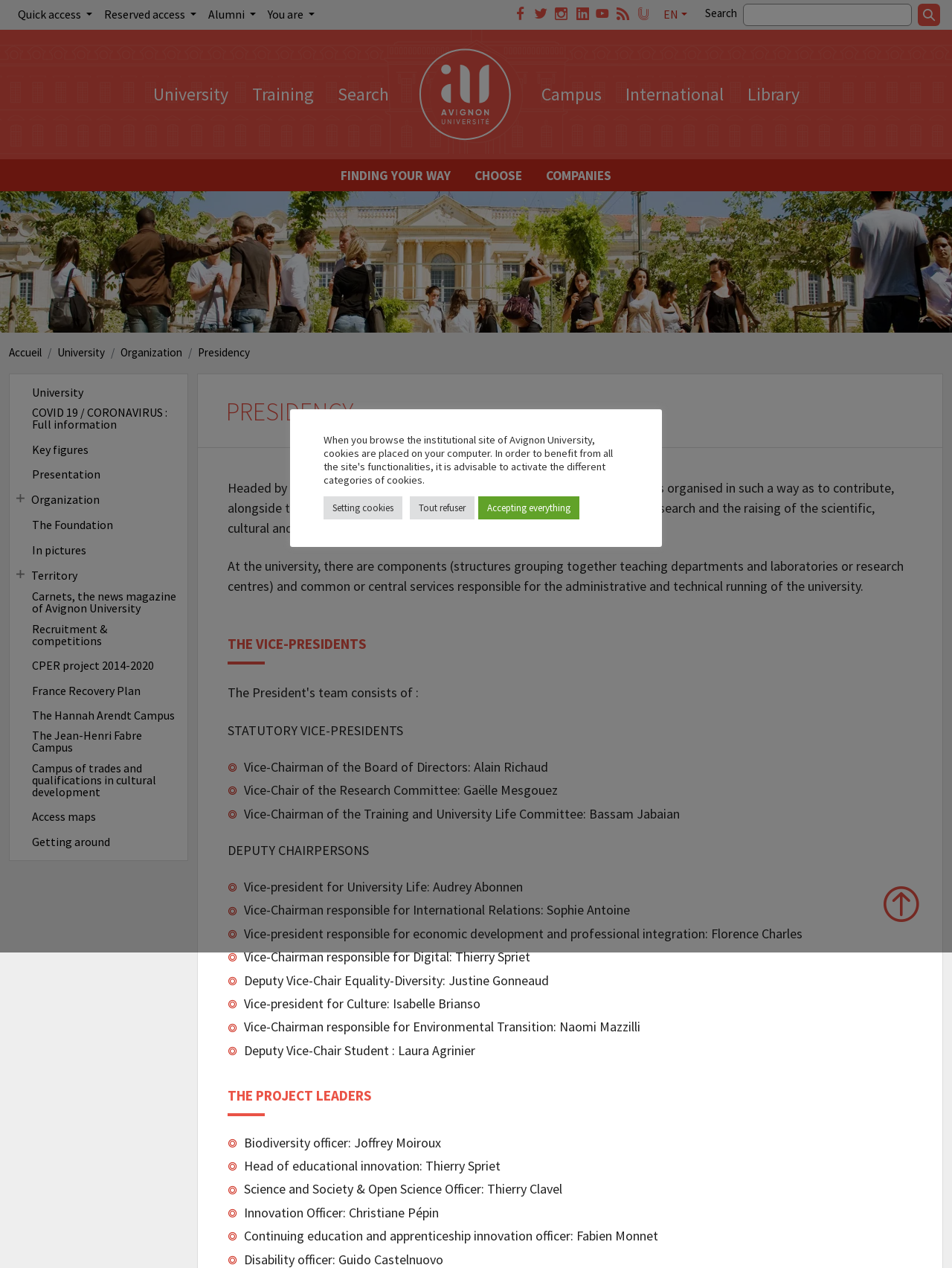Identify the bounding box coordinates for the element you need to click to achieve the following task: "Sign up for the newsletter". Provide the bounding box coordinates as four float numbers between 0 and 1, in the form [left, top, right, bottom].

None